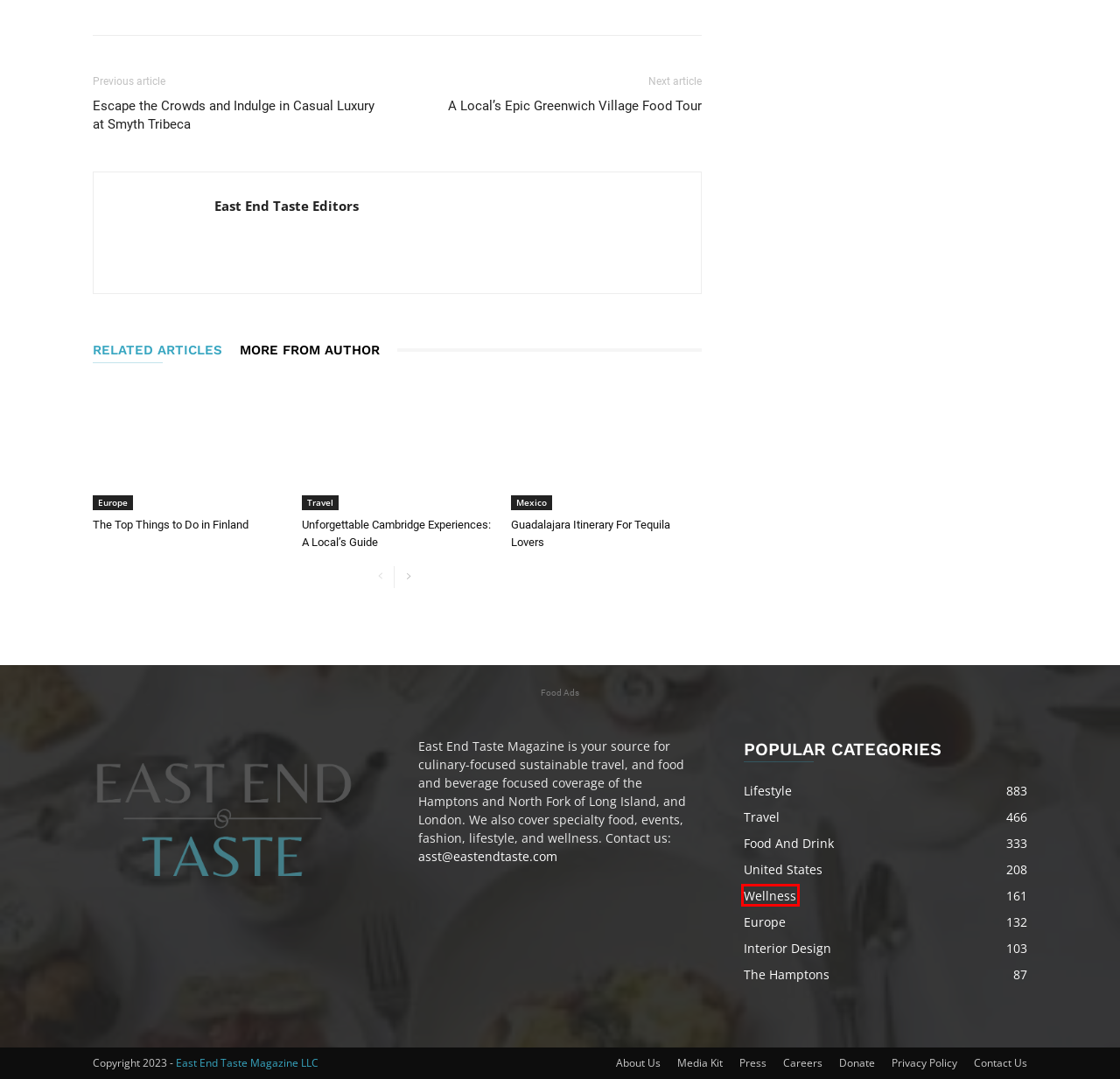Observe the provided screenshot of a webpage that has a red rectangle bounding box. Determine the webpage description that best matches the new webpage after clicking the element inside the red bounding box. Here are the candidates:
A. Wellness - East End Taste Magazine
B. The Top Things to Do in Finland - East End Taste Magazine
C. EETM Privacy Policy - East End Taste Magazine
D. Donate - East End Taste Magazine
E. Top Travel Destinations Europe | Hotels, Markets & Food
F. East End Taste Mexico Travel Archives - East End Taste Magazine
G. Escape the Crowds and Indulge in Casual Luxury at Smyth Tribeca
H. Careers - East End Taste Magazine

A